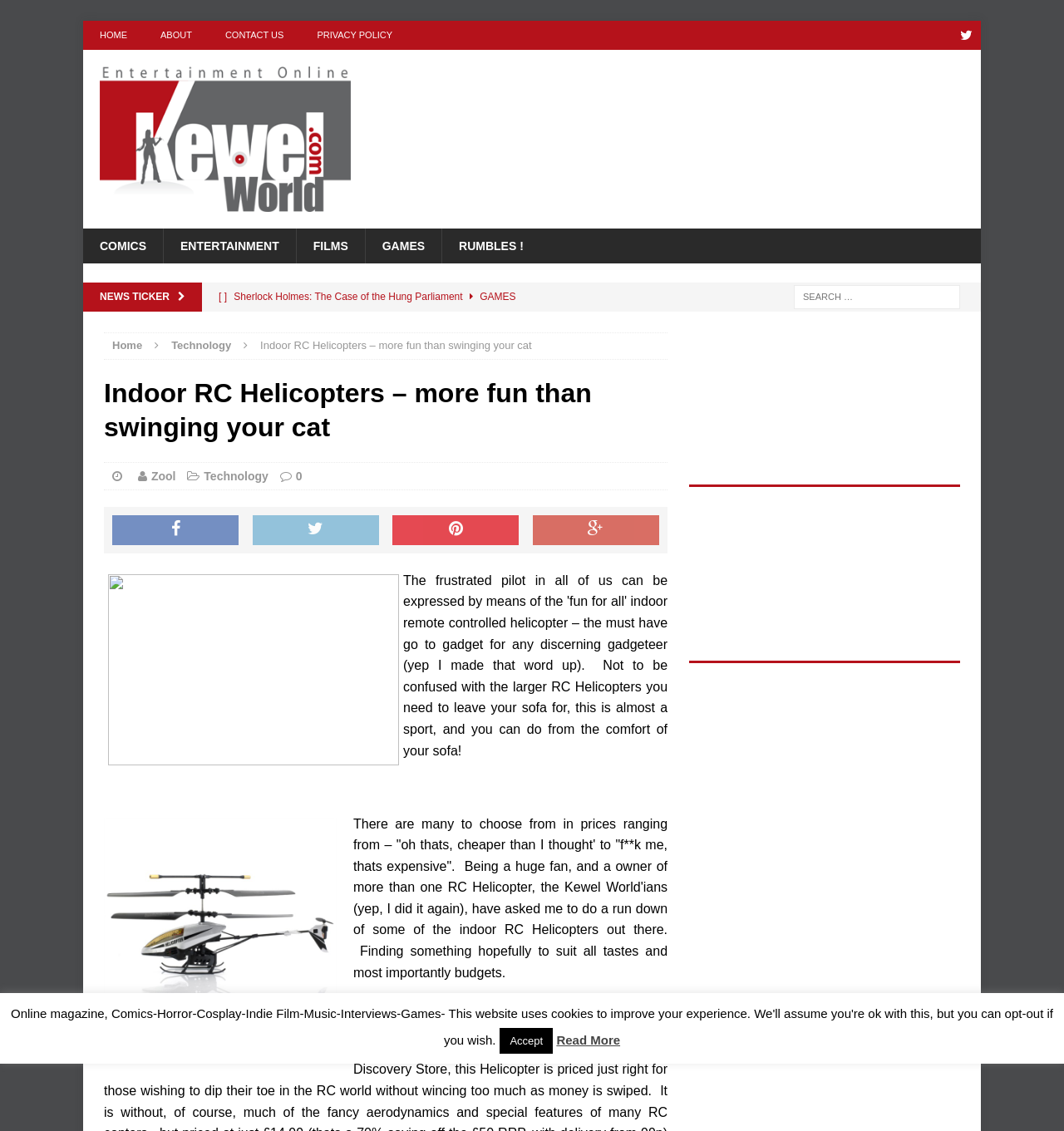Given the description of a UI element: "Privacy Policy", identify the bounding box coordinates of the matching element in the webpage screenshot.

[0.282, 0.018, 0.384, 0.044]